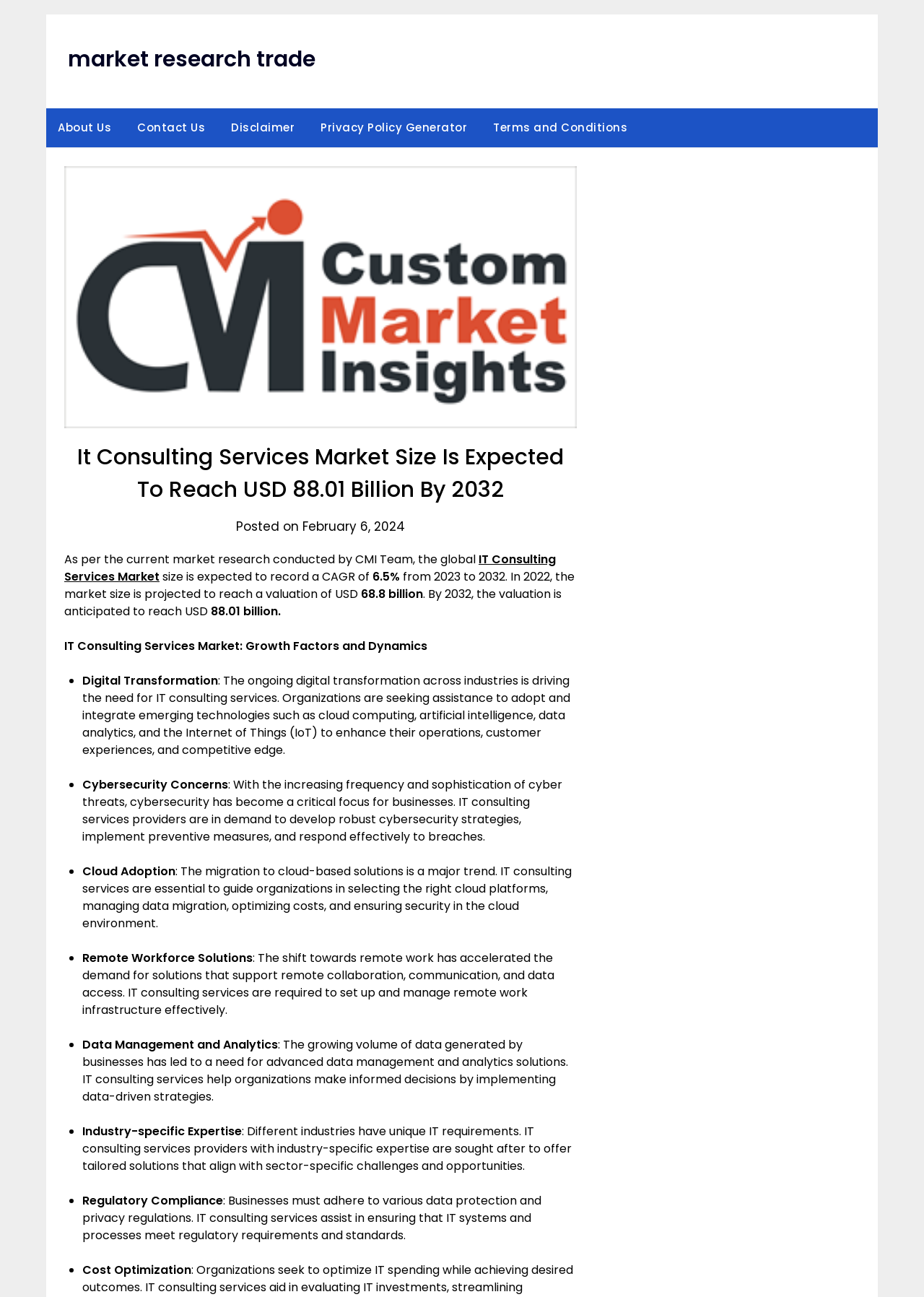Identify the bounding box coordinates for the UI element described as: "Twitter".

None